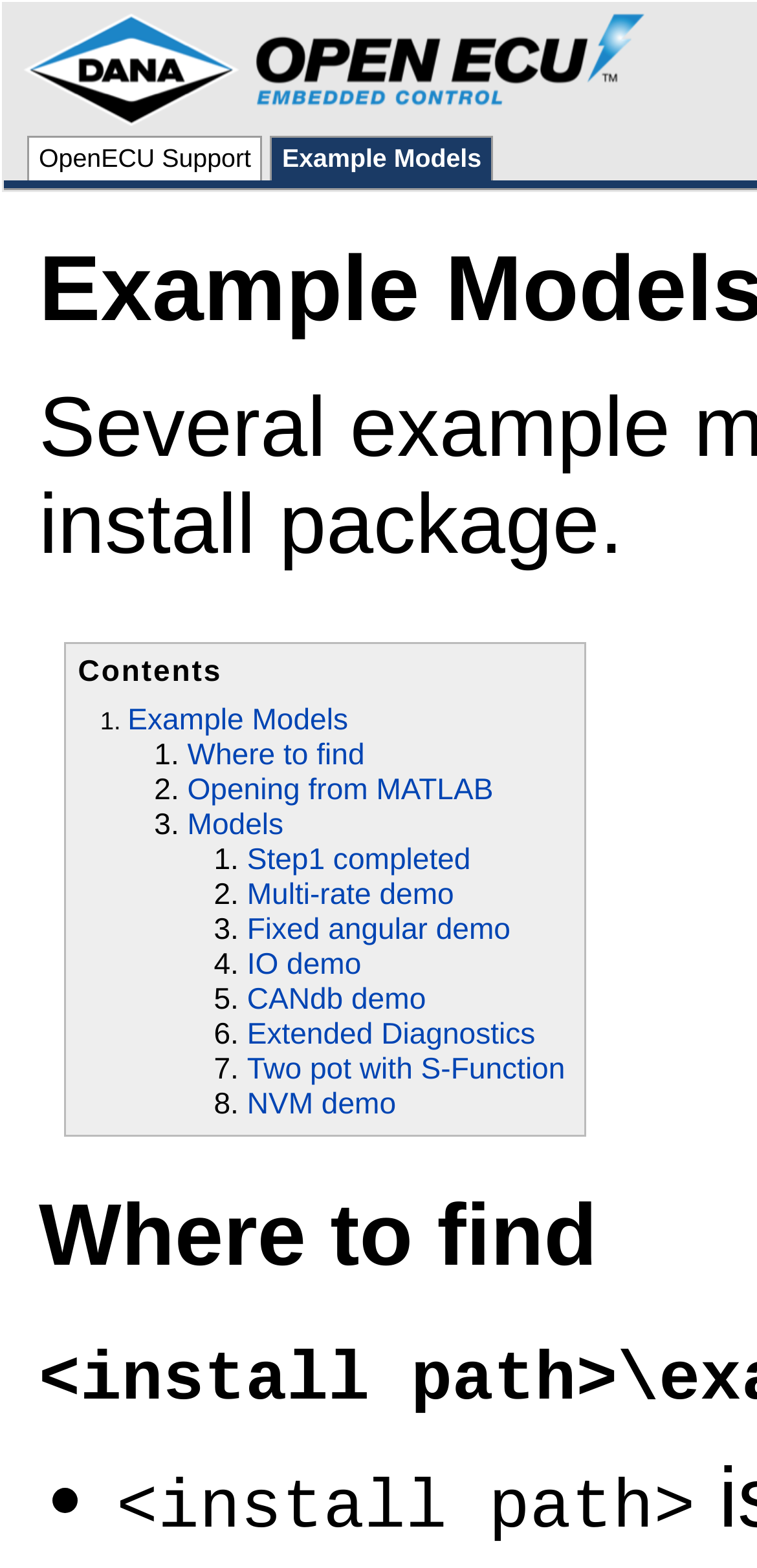Reply to the question below using a single word or brief phrase:
How many list markers are there in the webpage?

15